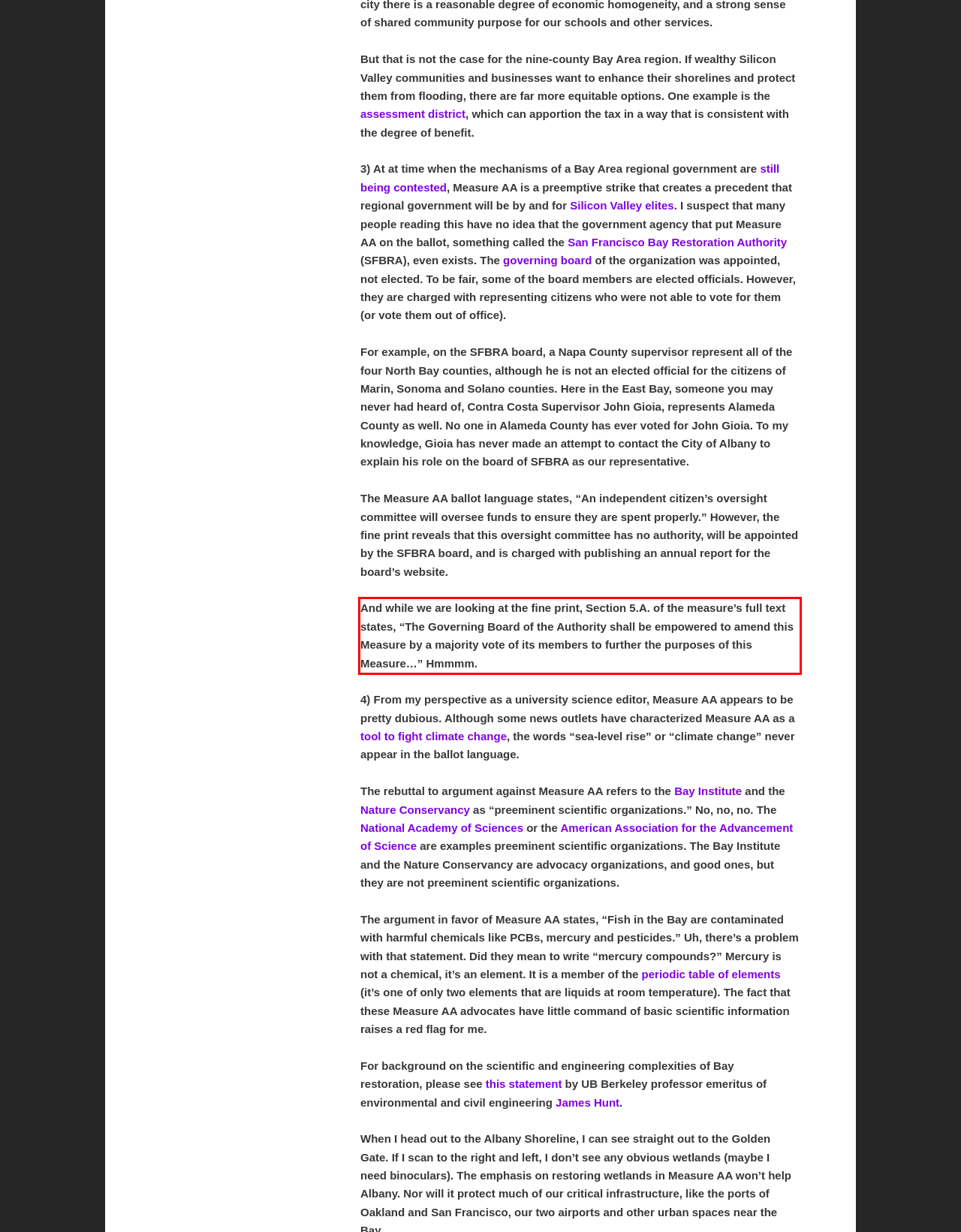Please perform OCR on the text within the red rectangle in the webpage screenshot and return the text content.

And while we are looking at the fine print, Section 5.A. of the measure’s full text states, “The Governing Board of the Authority shall be empowered to amend this Measure by a majority vote of its members to further the purposes of this Measure…” Hmmmm.